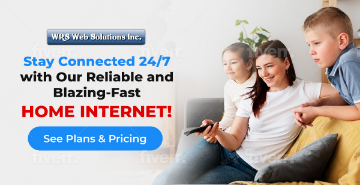Explain the content of the image in detail.

The image features a welcoming scene centered around a family enjoying their time together, suggesting the importance of connectivity in daily life. The mother, seated comfortably on a couch, is engaged in an activity with her two children, one of whom is holding a remote control, indicating they might be watching TV or streaming content. The text prominently displayed reads, "Stay Connected 24/7 with Our Reliable and Blazing-Fast HOME INTERNET!" This highlights the benefits of the internet service provided by WRS Web Solutions Inc., emphasizing reliability and speed.

Below the announcement, a button invites viewers to "See Plans & Pricing," encouraging potential customers to explore service options tailored to their needs. This image effectively communicates the message that reliable home internet can enhance family experiences and activities.